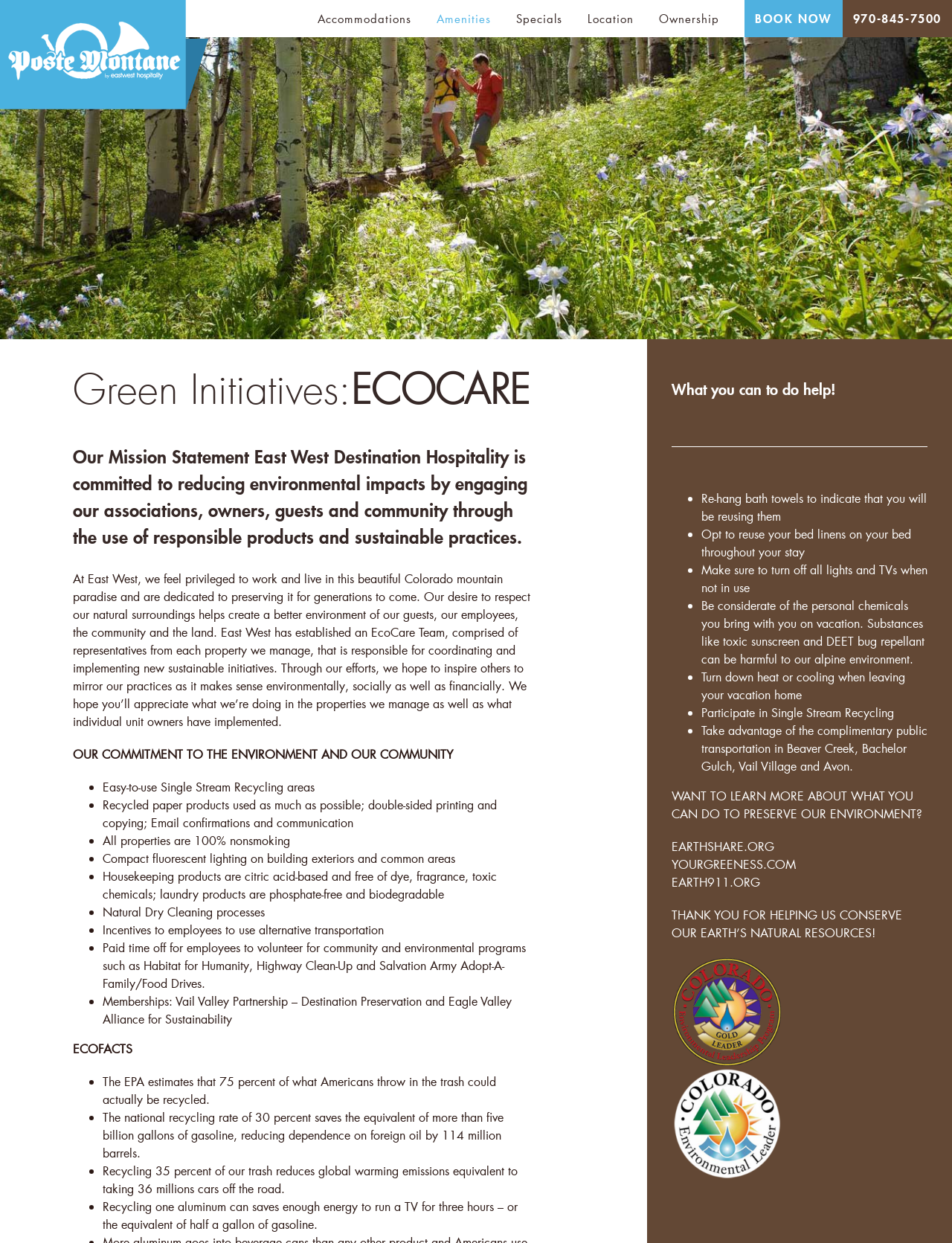Provide a brief response to the question below using a single word or phrase: 
What is the mission statement of East West Destination Hospitality?

Reducing environmental impacts